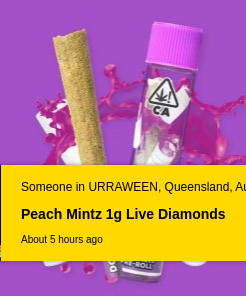Where was the product purchased?
Answer the question with a thorough and detailed explanation.

The question asks about the location where the product was purchased. According to the location tag in the image, the product was purchased in Urraween, Queensland, Australia, which provides context and relevance to the item.